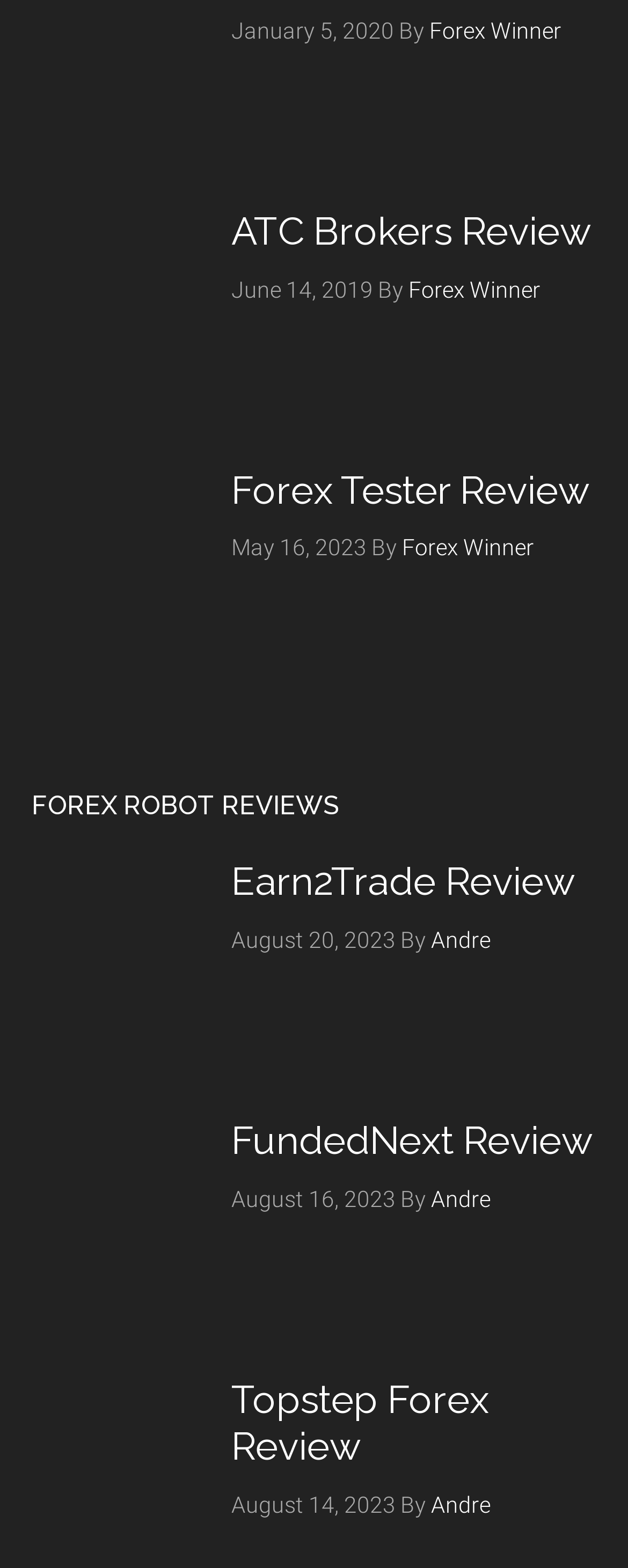Please indicate the bounding box coordinates of the element's region to be clicked to achieve the instruction: "View Topstep Forex Review". Provide the coordinates as four float numbers between 0 and 1, i.e., [left, top, right, bottom].

[0.05, 0.878, 0.95, 0.971]